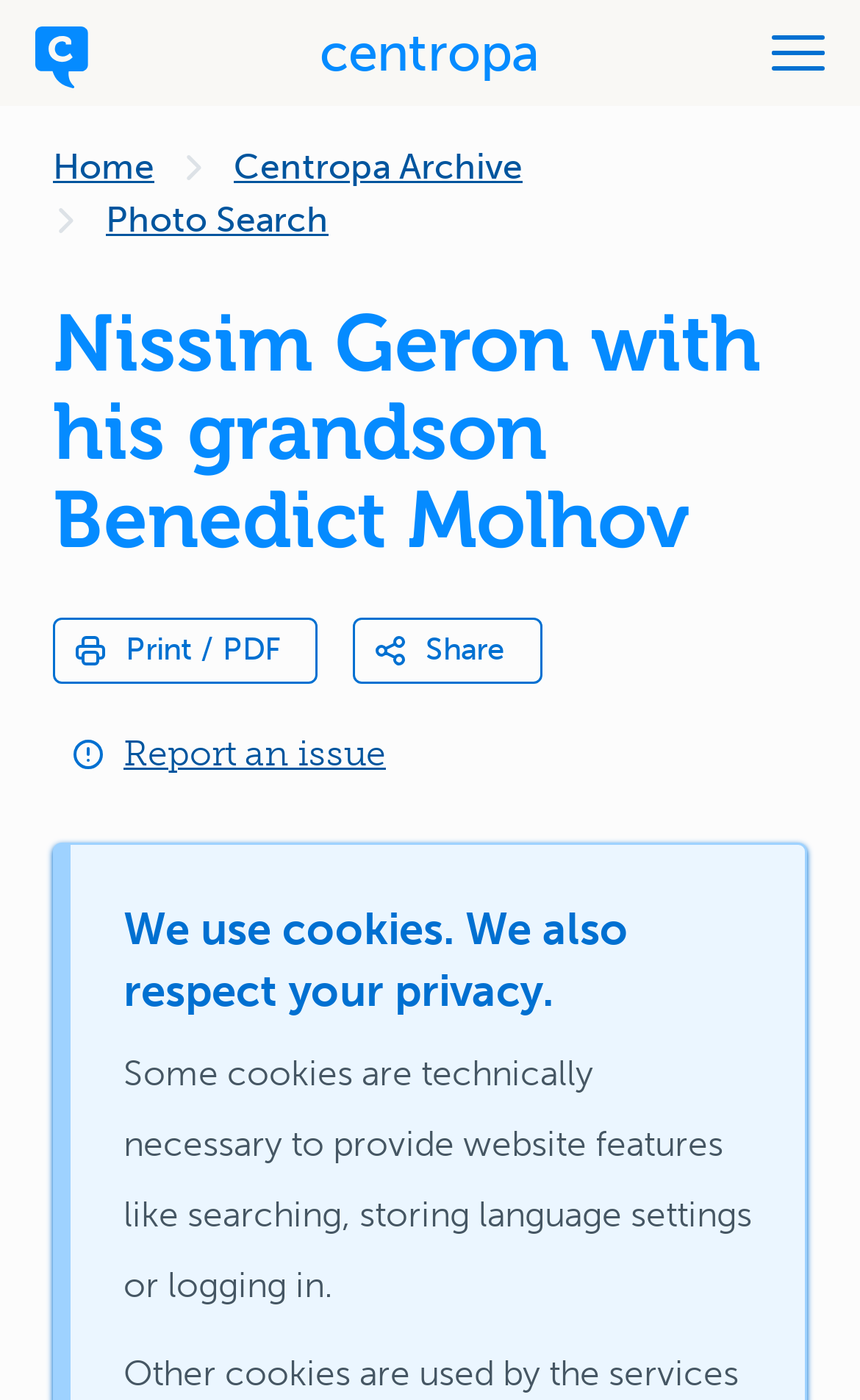What is the relationship between the two people in the photo?
Refer to the image and give a detailed response to the question.

Based on the context and the meta description, it can be inferred that Nissim Geron is the grandfather of Benedict Molhov, and the photo shows them together.